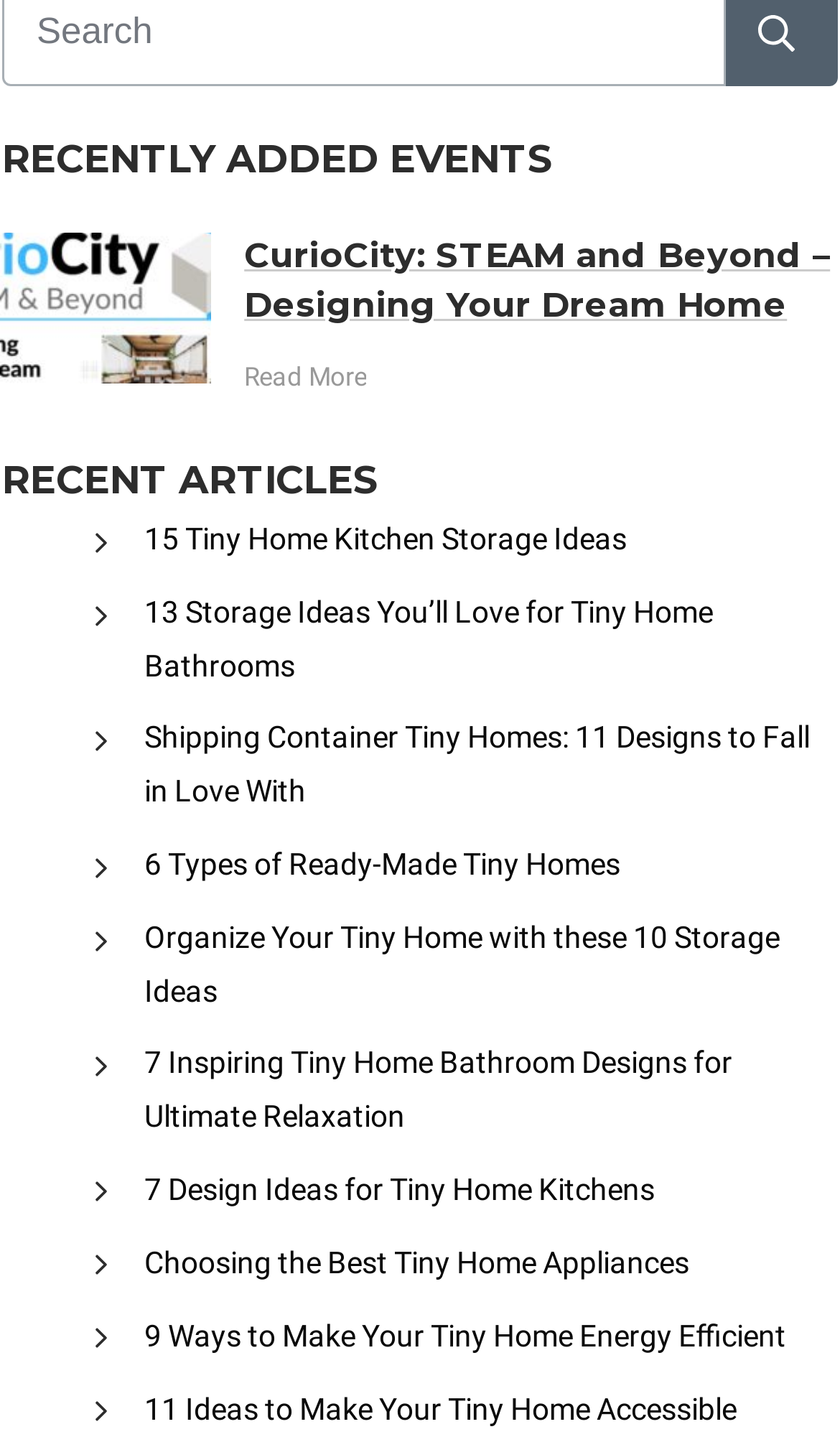What is the purpose of the 'Read More' link?
Carefully analyze the image and provide a thorough answer to the question.

The 'Read More' link is likely used to direct users to the full article, allowing them to read more about the topic 'CurioCity: STEAM and Beyond – Designing Your Dream Home'.